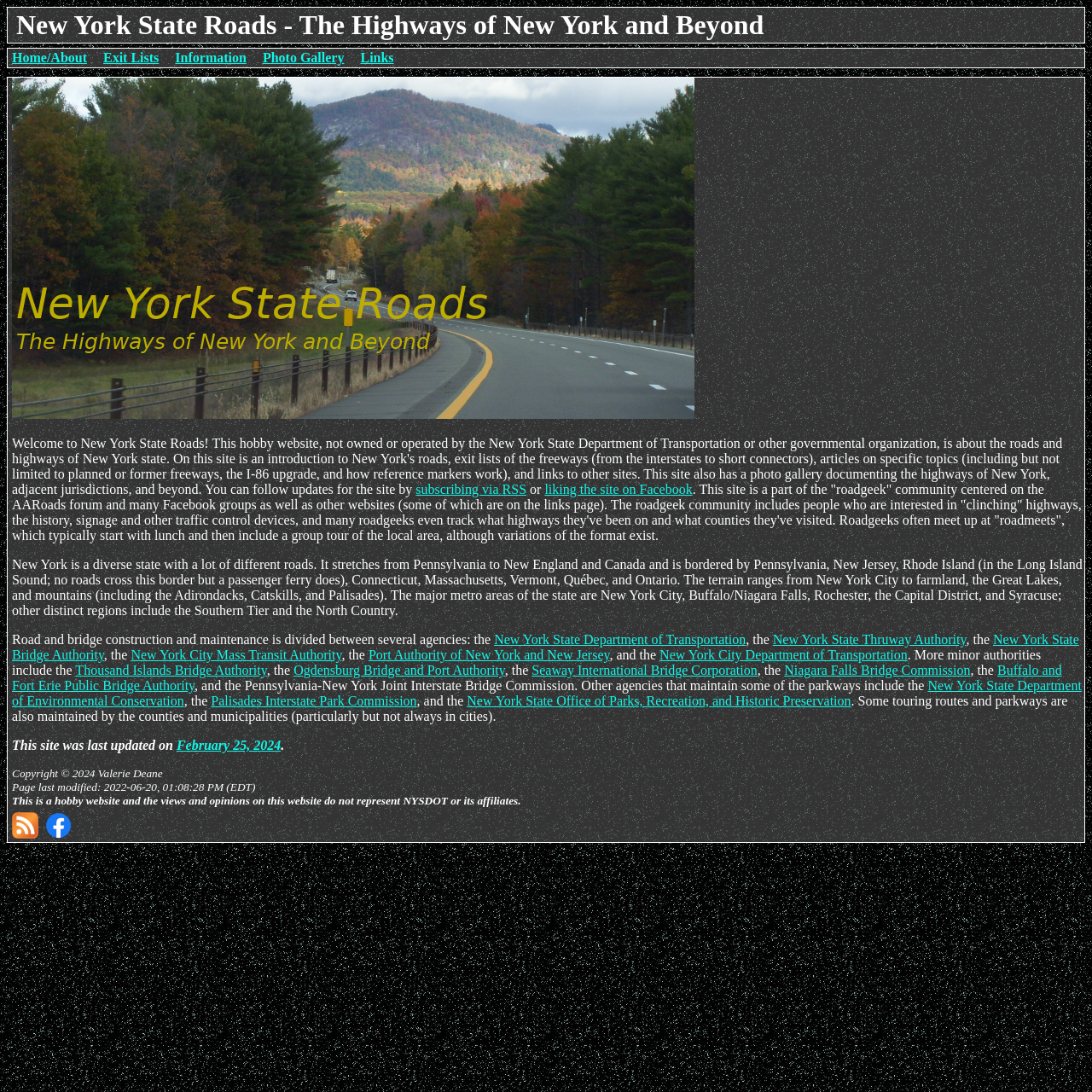What is the name of the state roads website?
Please provide a full and detailed response to the question.

The name of the state roads website can be found in the heading element at the top of the webpage, which reads 'New York State Roads - The Highways of New York and Beyond'.